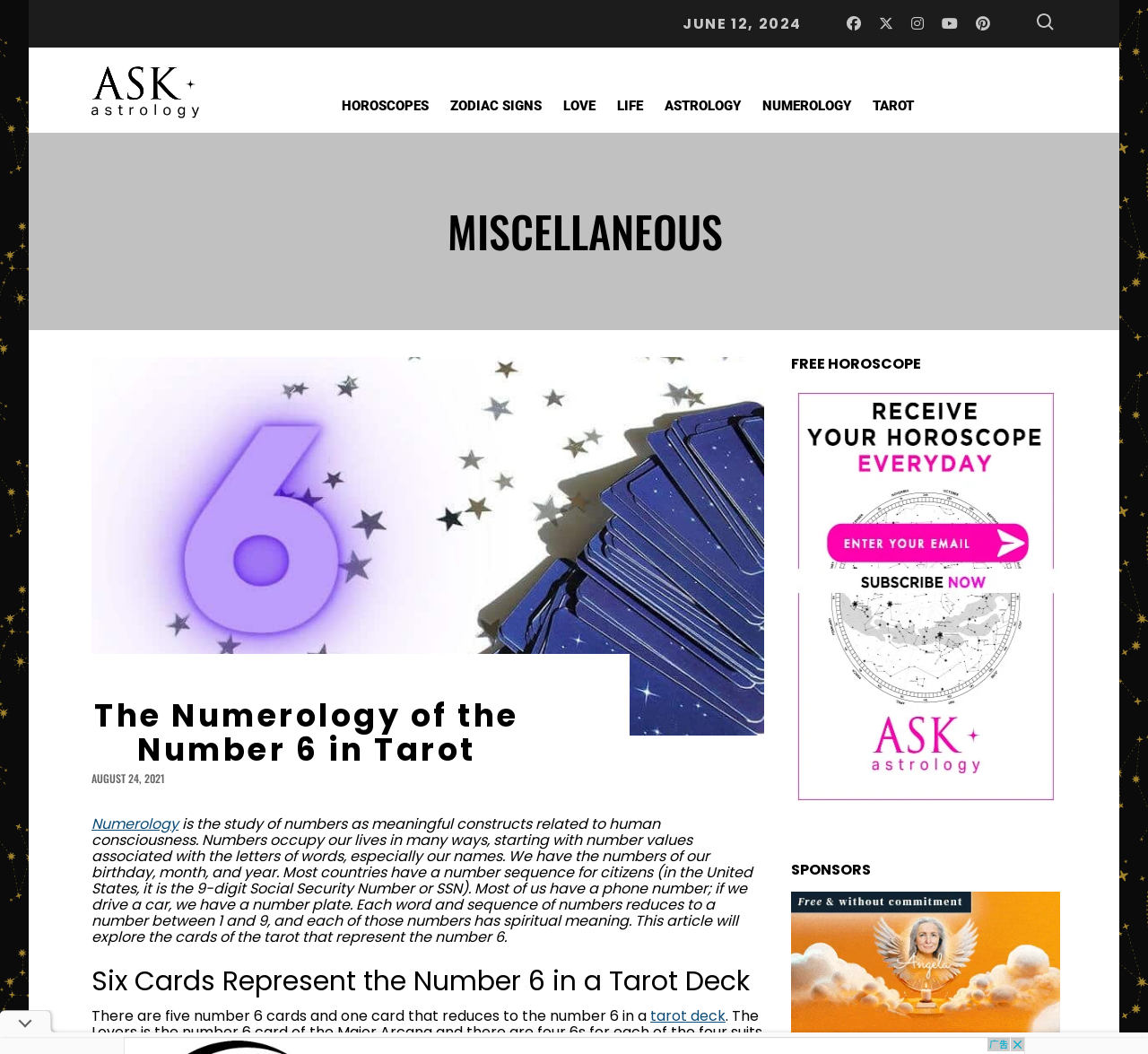Please identify the bounding box coordinates of the clickable region that I should interact with to perform the following instruction: "Explore the Switcher". The coordinates should be expressed as four float numbers between 0 and 1, i.e., [left, top, right, bottom].

None